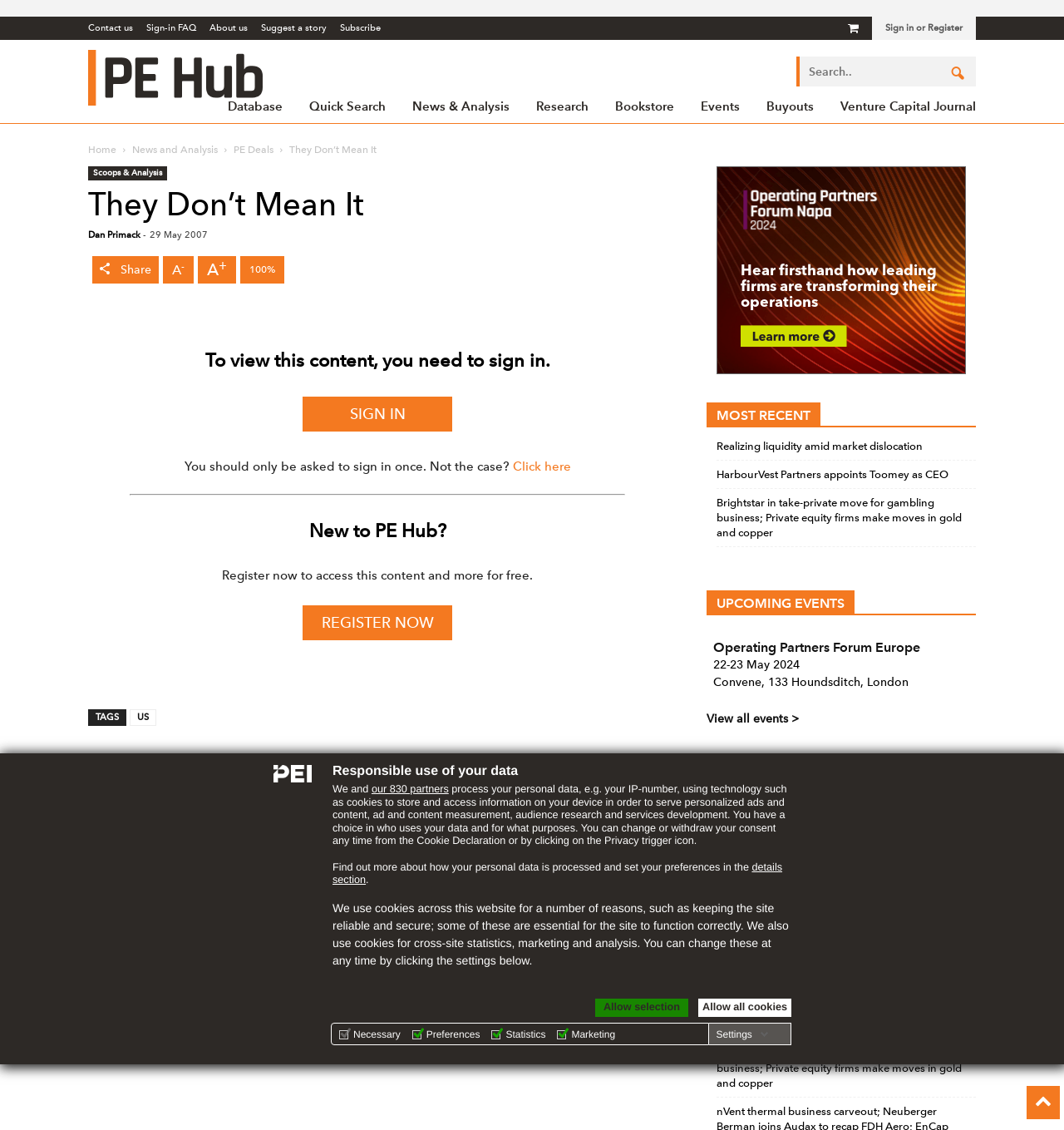Give a complete and precise description of the webpage's appearance.

This webpage is titled "They Don't Mean It | PE Hub" and has a prominent dialog box at the top, which is not modal, with a logo and a heading "Responsible use of your data". Below the dialog box, there is a section with a heading "We and our 830 partners" that explains how personal data is processed and provides options to change or withdraw consent.

The top navigation bar has several links, including "Contact us", "Sign-in FAQ", "About us", "Suggest a story", "Subscribe", and "Sign in or Register". There is also a search bar with a textbox and a search button.

Below the navigation bar, there are several links to different sections of the website, including "Database", "Quick Search", "News & Analysis", "Research", "Bookstore", "Events", "Buyouts", and "Venture Capital Journal".

The main content of the webpage is an article titled "They Don't Mean It" with a heading and a subheading. The article has a share button and options to increase or decrease the font size. Below the article, there is a section that prompts users to sign in to view the content, with a sign-in button and a link to register for free access.

At the bottom of the webpage, there is a footer section with a heading "TAGS" and a link to "US". There is also a section with social media links to share the content on Twitter and LinkedIn.